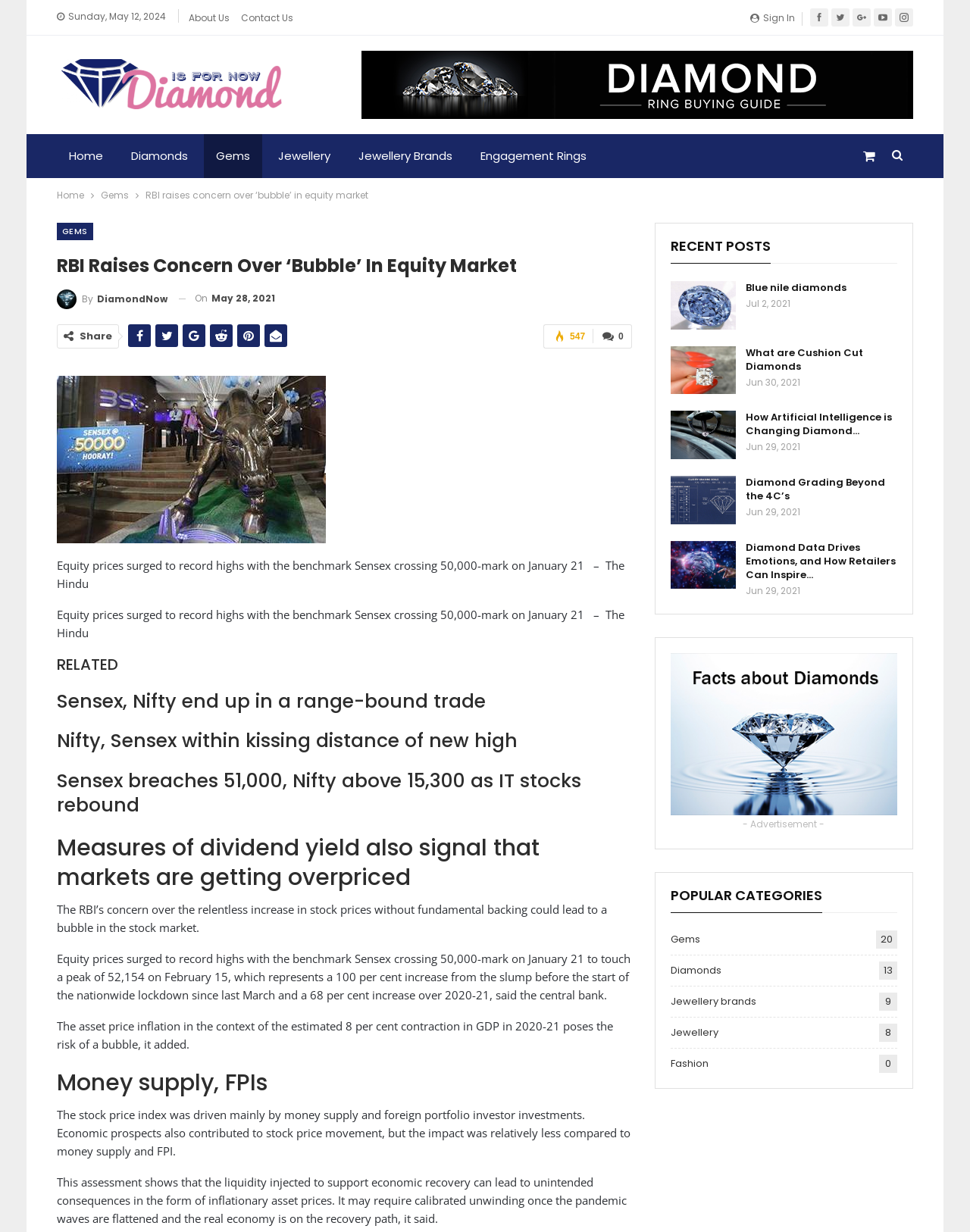Answer the following query concisely with a single word or phrase:
How many recent posts are listed?

5